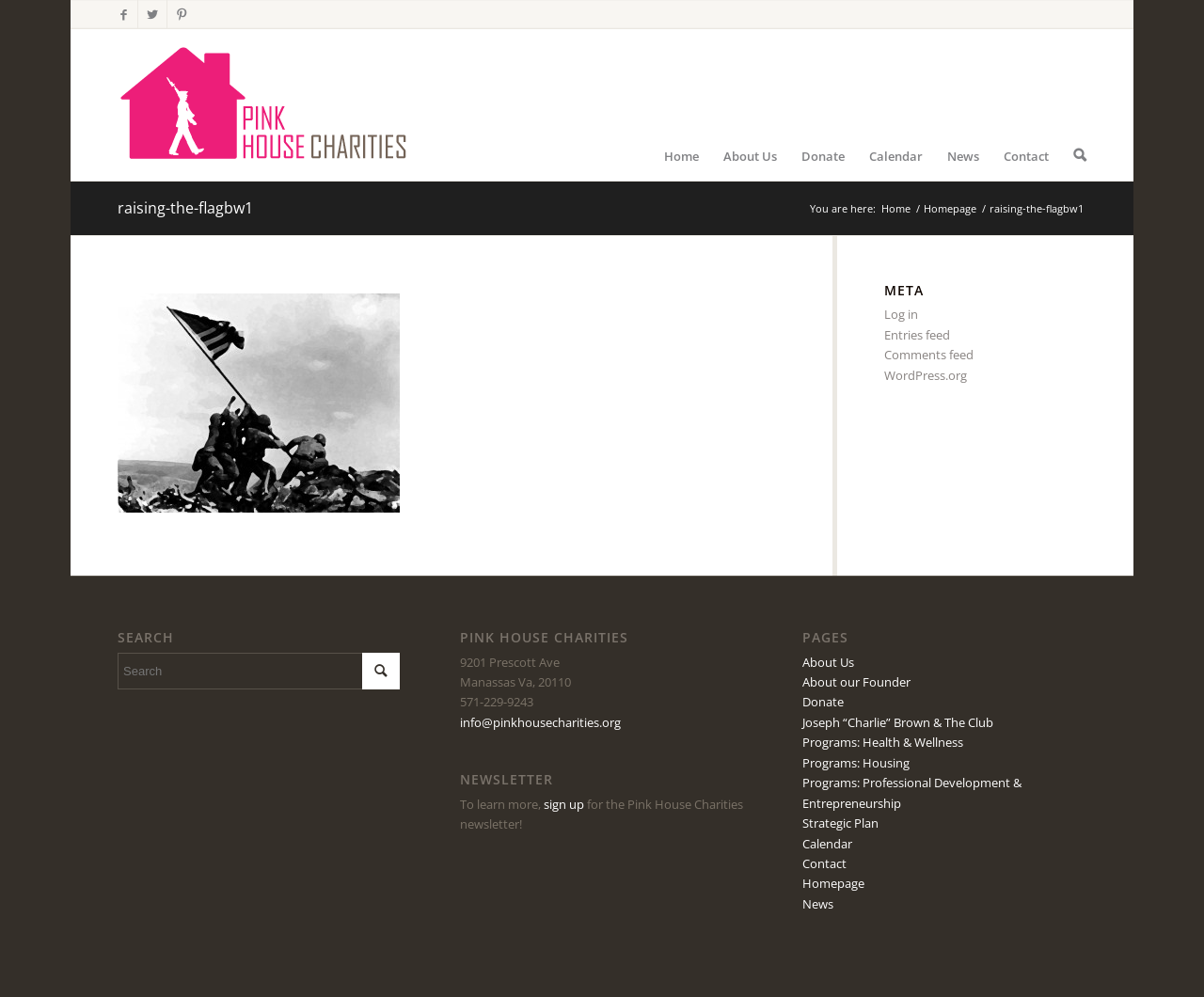Give a detailed overview of the webpage's appearance and contents.

The webpage is for Pink House Charities, a non-profit organization. At the top, there are three social media links, followed by a navigation menu with links to Home, About Us, Donate, Calendar, News, and Contact. Below the navigation menu, there is a heading "raising-the-flagbw1" with a link to the same title.

On the left side, there is a section with the title "You are here:" followed by a breadcrumb trail showing the current page location. Below this section, there is a search bar with a button and a text box.

On the right side, there are several sections. The first section has the title "META" with links to Log in, Entries feed, Comments feed, and WordPress.org. The second section has the title "SEARCH" with a search button and a text box.

The third section has the title "PINK HOUSE CHARITIES" with the organization's address, phone number, and email address. The fourth section has the title "NEWSLETTER" with a brief description and a link to sign up for the newsletter.

The last section has the title "PAGES" with links to various pages, including About Us, Donate, Calendar, News, and others. There are a total of 14 links in this section, organized in a vertical list.